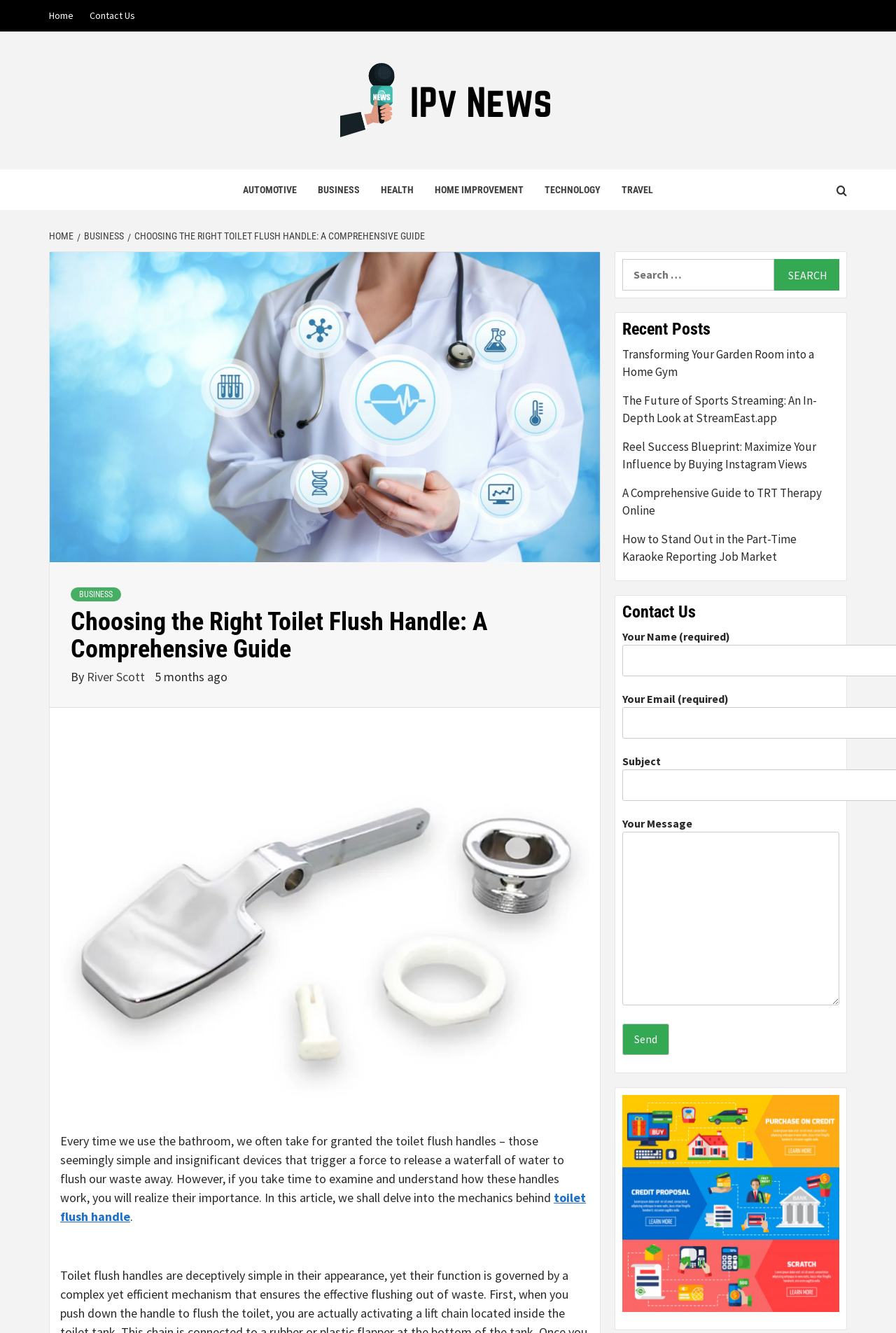Determine the bounding box coordinates for the area you should click to complete the following instruction: "Click on the 'Send' button".

[0.695, 0.768, 0.747, 0.791]